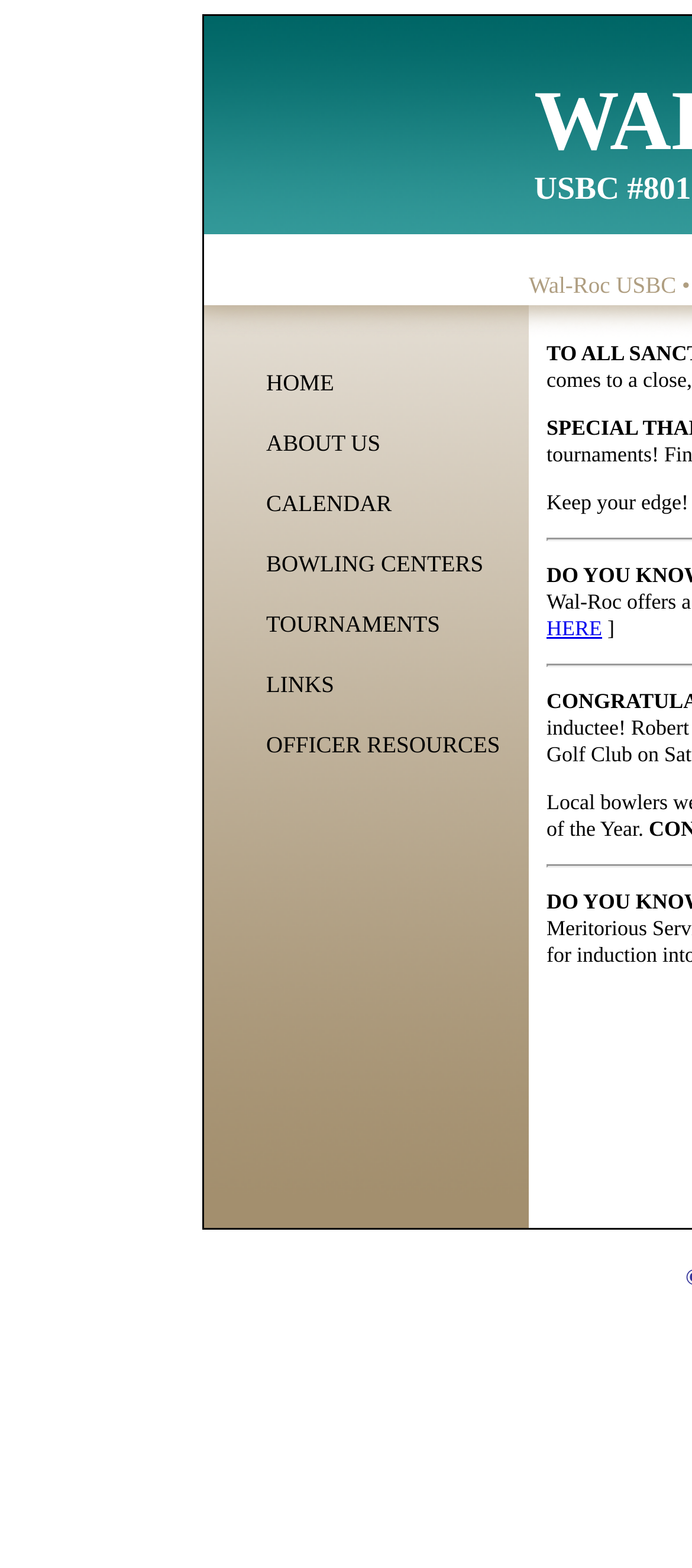Provide a one-word or one-phrase answer to the question:
How many links are in the main menu?

7